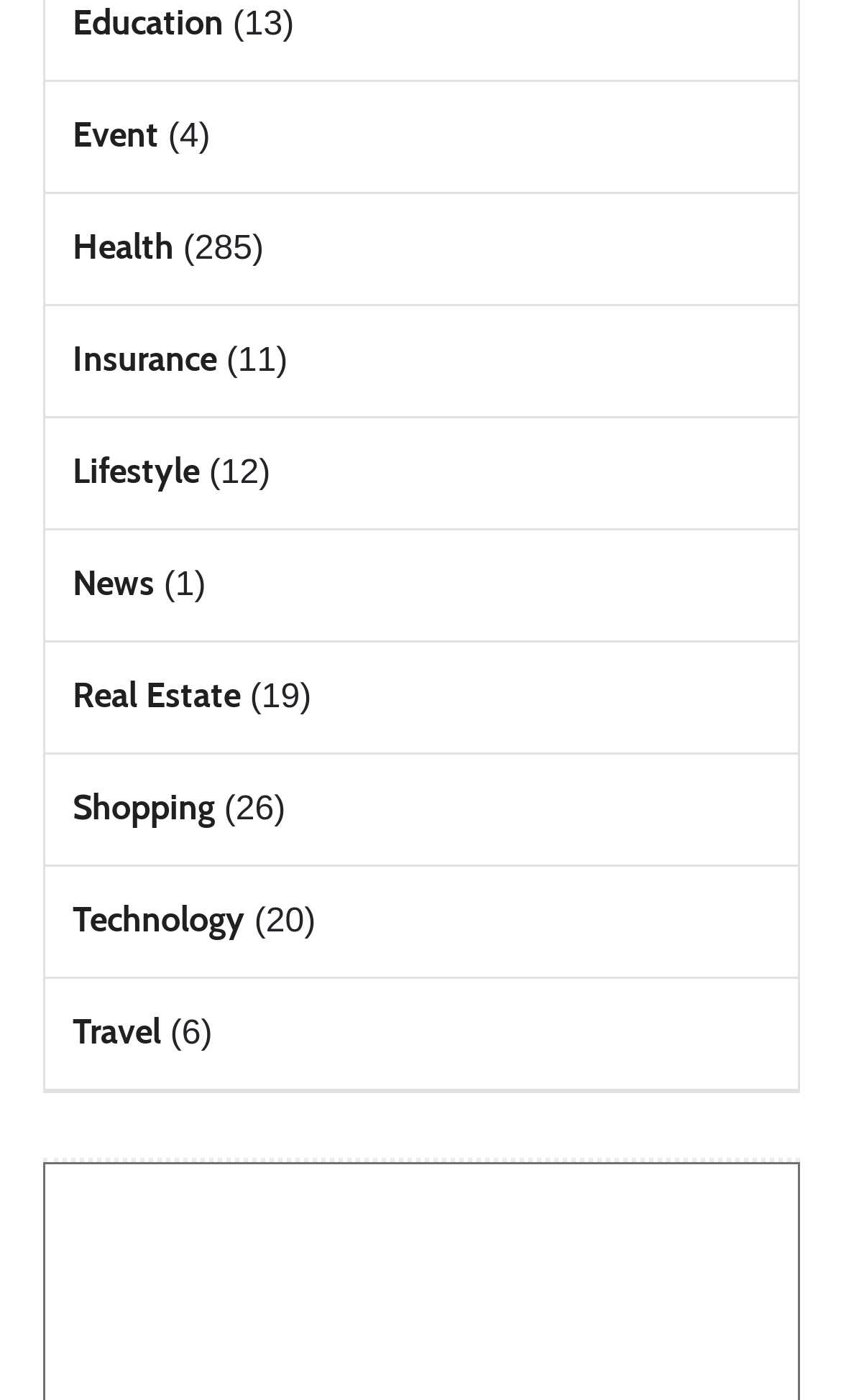Please find the bounding box coordinates in the format (top-left x, top-left y, bottom-right x, bottom-right y) for the given element description. Ensure the coordinates are floating point numbers between 0 and 1. Description: Real Estate

[0.086, 0.482, 0.286, 0.512]